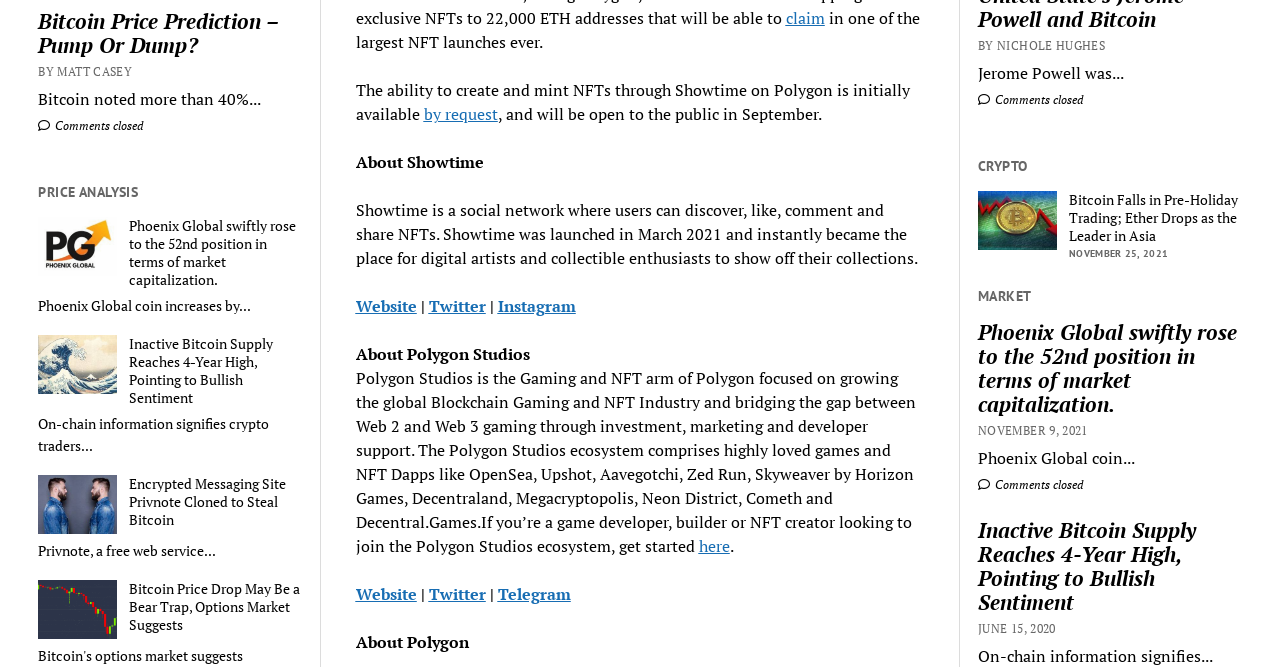Determine the bounding box coordinates for the area that needs to be clicked to fulfill this task: "Learn more about the PRICE ANALYSIS". The coordinates must be given as four float numbers between 0 and 1, i.e., [left, top, right, bottom].

[0.03, 0.275, 0.236, 0.302]